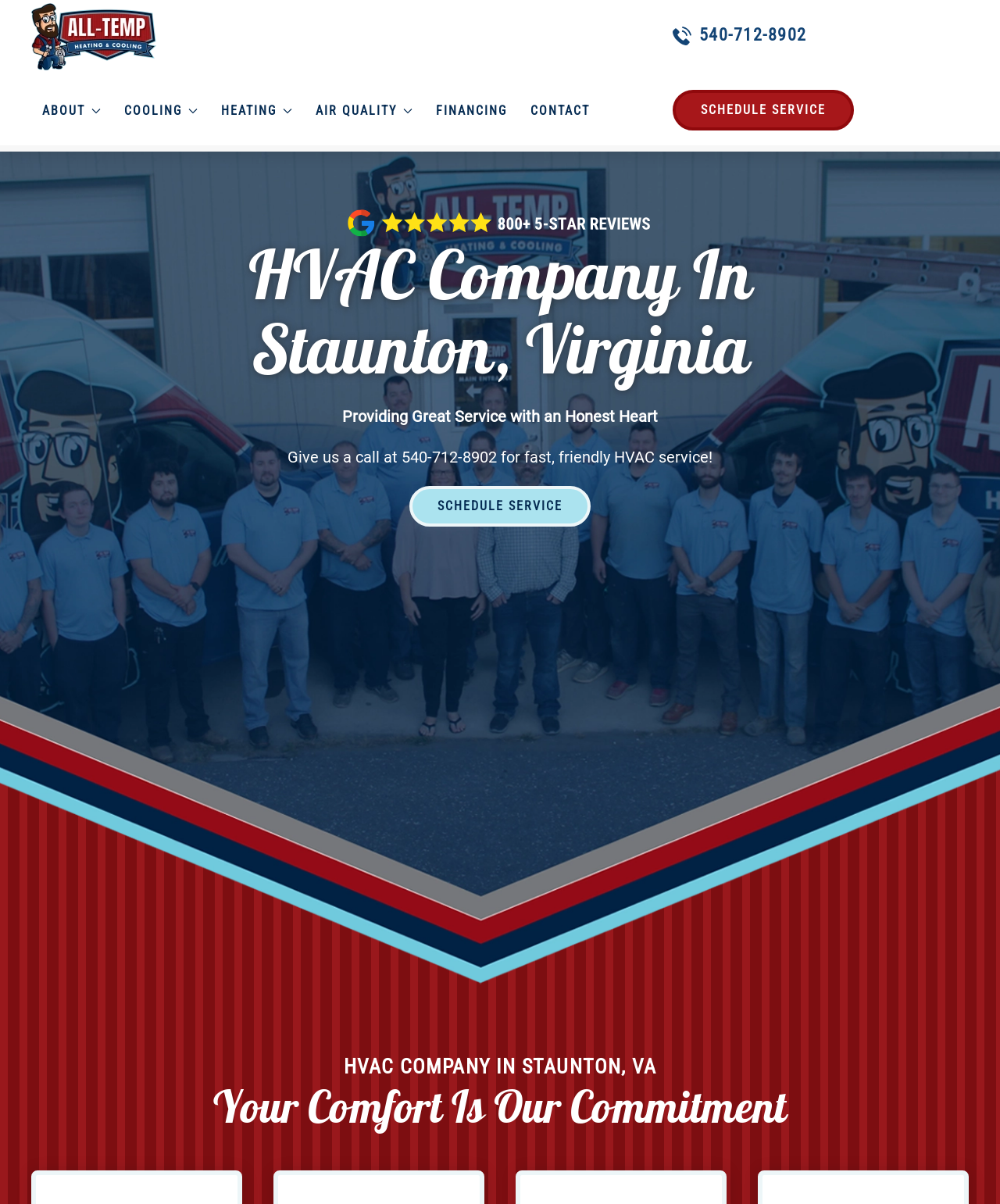What services does the company provide?
Refer to the screenshot and answer in one word or phrase.

Heating, Cooling, and Air Quality